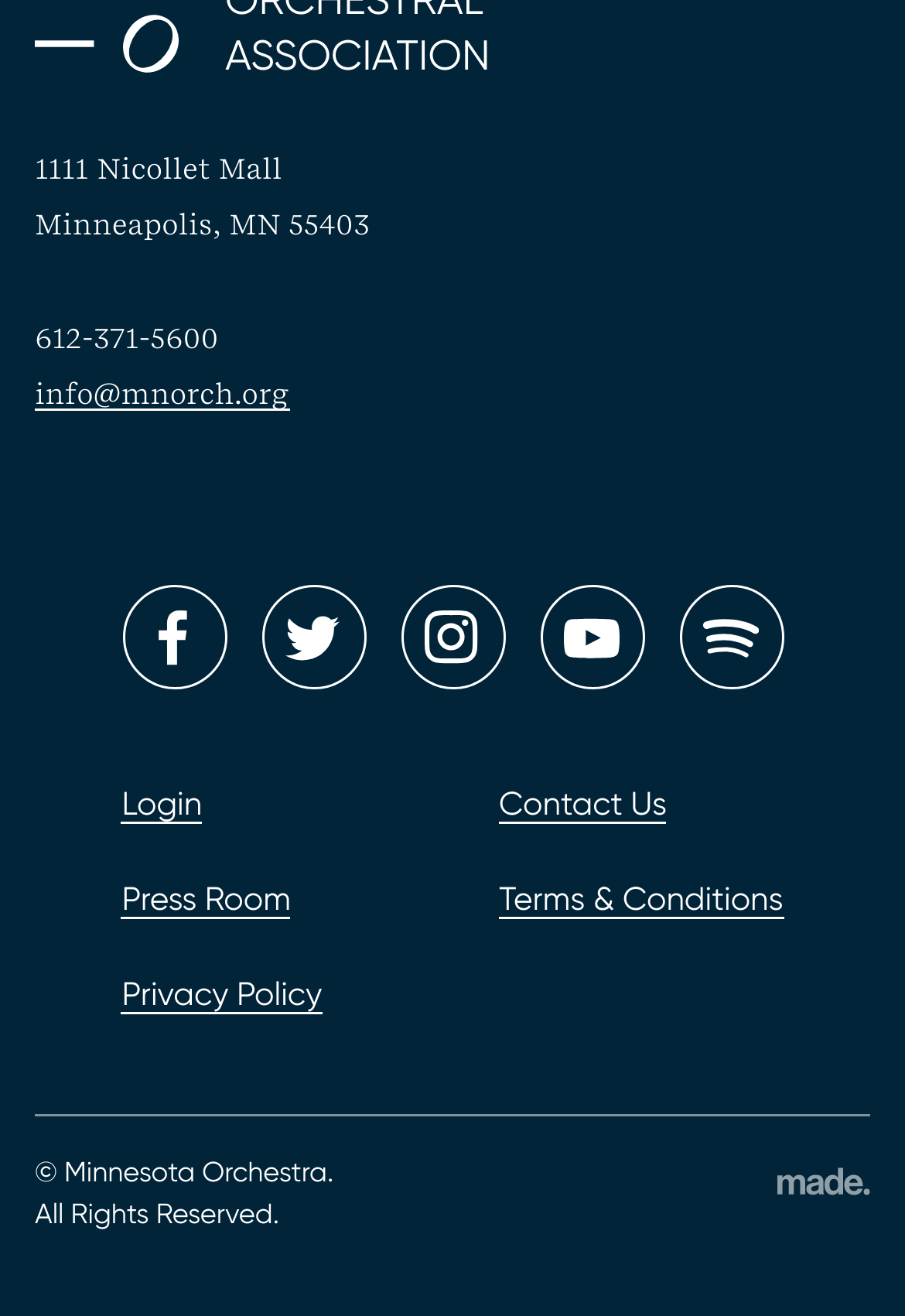Provide the bounding box coordinates of the UI element that matches the description: "# internet of things".

None